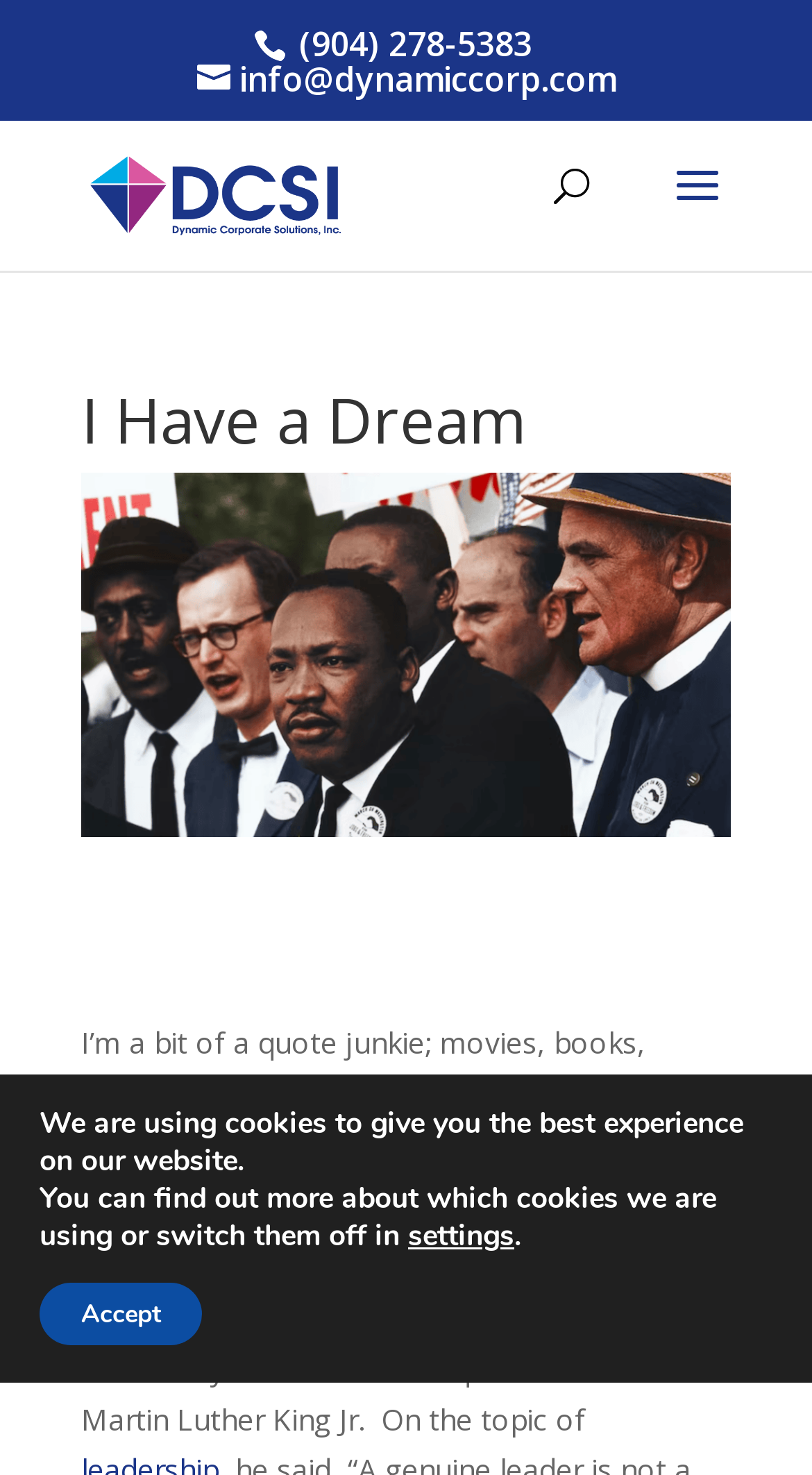What is the topic of the quote mentioned on the webpage?
Respond to the question with a single word or phrase according to the image.

Dr. Martin Luther King Jr.